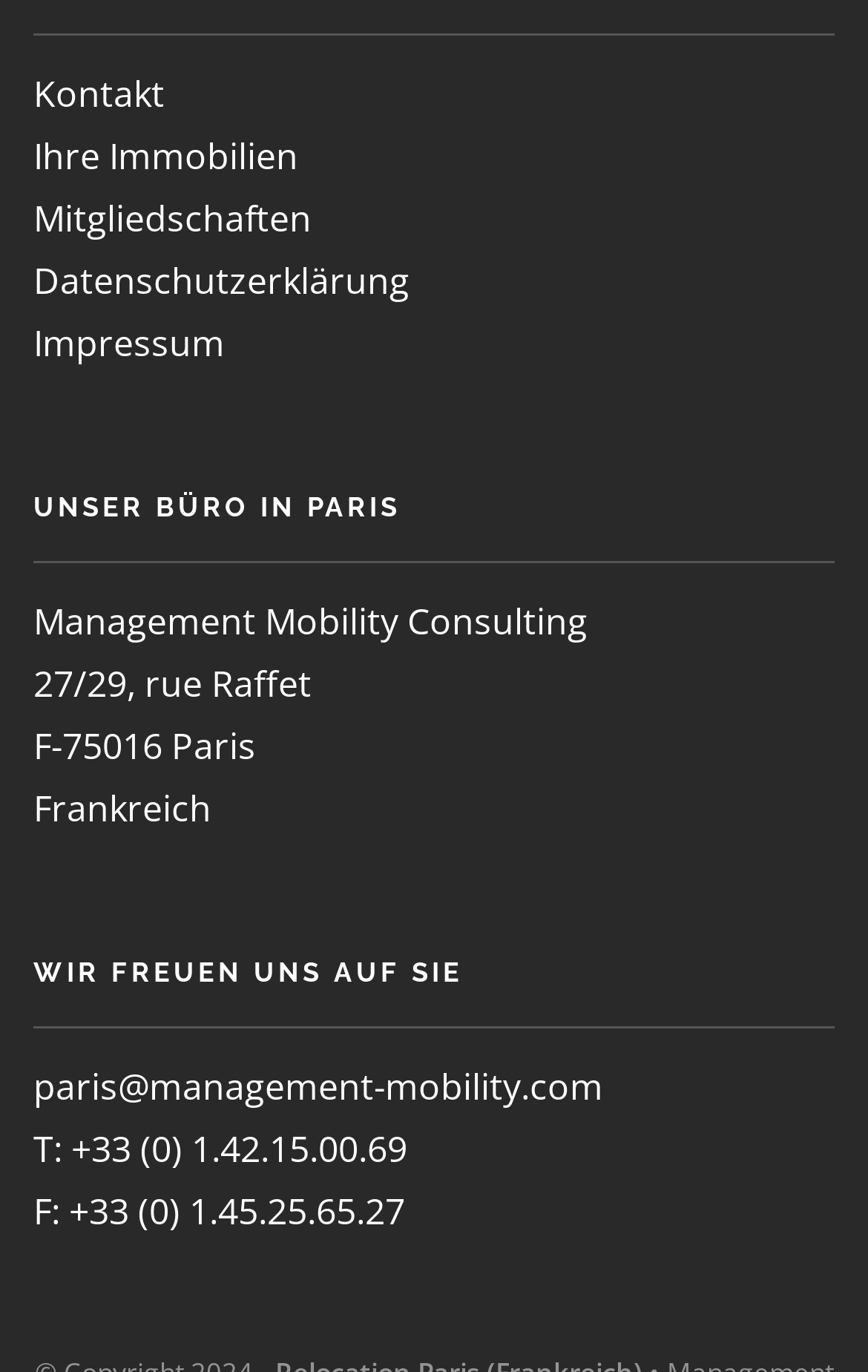Using the elements shown in the image, answer the question comprehensively: What is the address of the Paris office?

The address of the Paris office can be found in the StaticText elements located at [0.038, 0.48, 0.359, 0.516], [0.038, 0.526, 0.295, 0.561], and [0.038, 0.571, 0.244, 0.607]. The address is composed of three parts: street address '27/29, rue Raffet', postal code and city 'F-75016 Paris', and country 'Frankreich'.